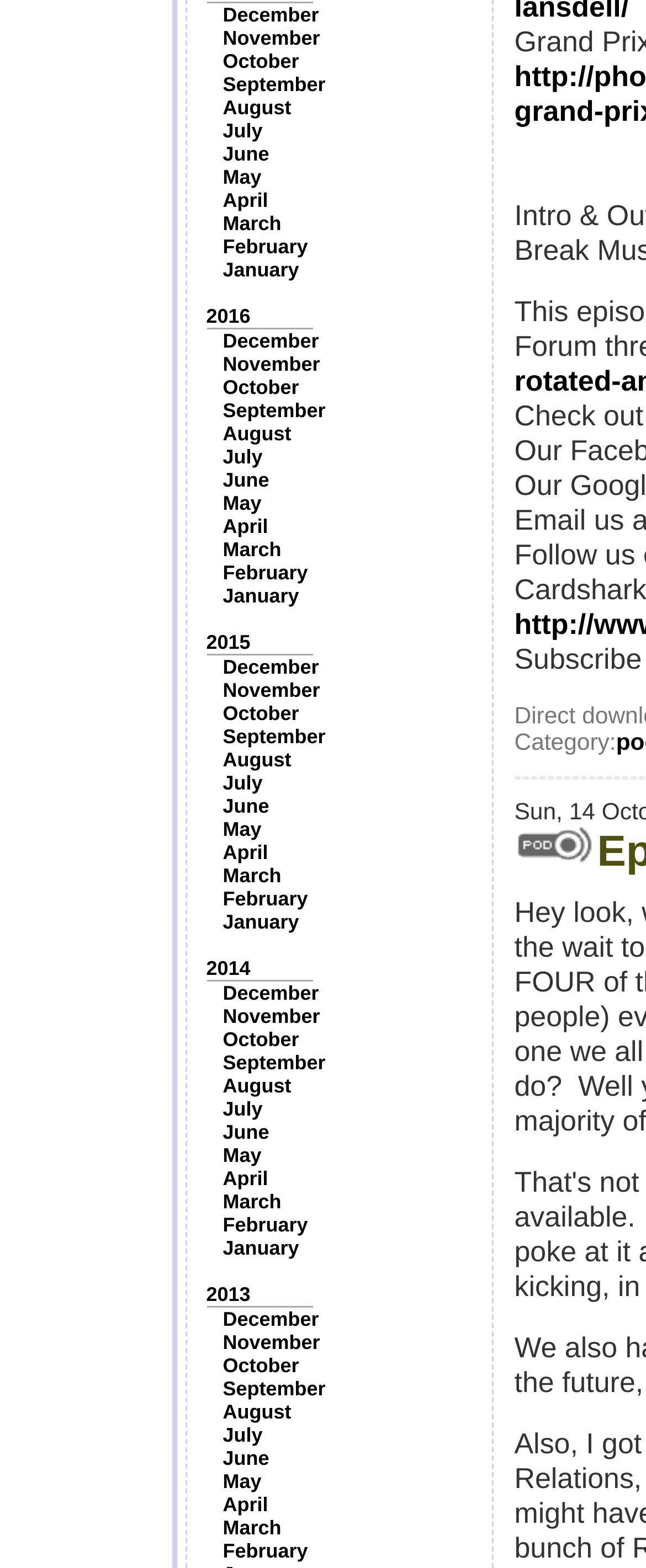Pinpoint the bounding box coordinates of the clickable area necessary to execute the following instruction: "Search for something". The coordinates should be given as four float numbers between 0 and 1, namely [left, top, right, bottom].

None